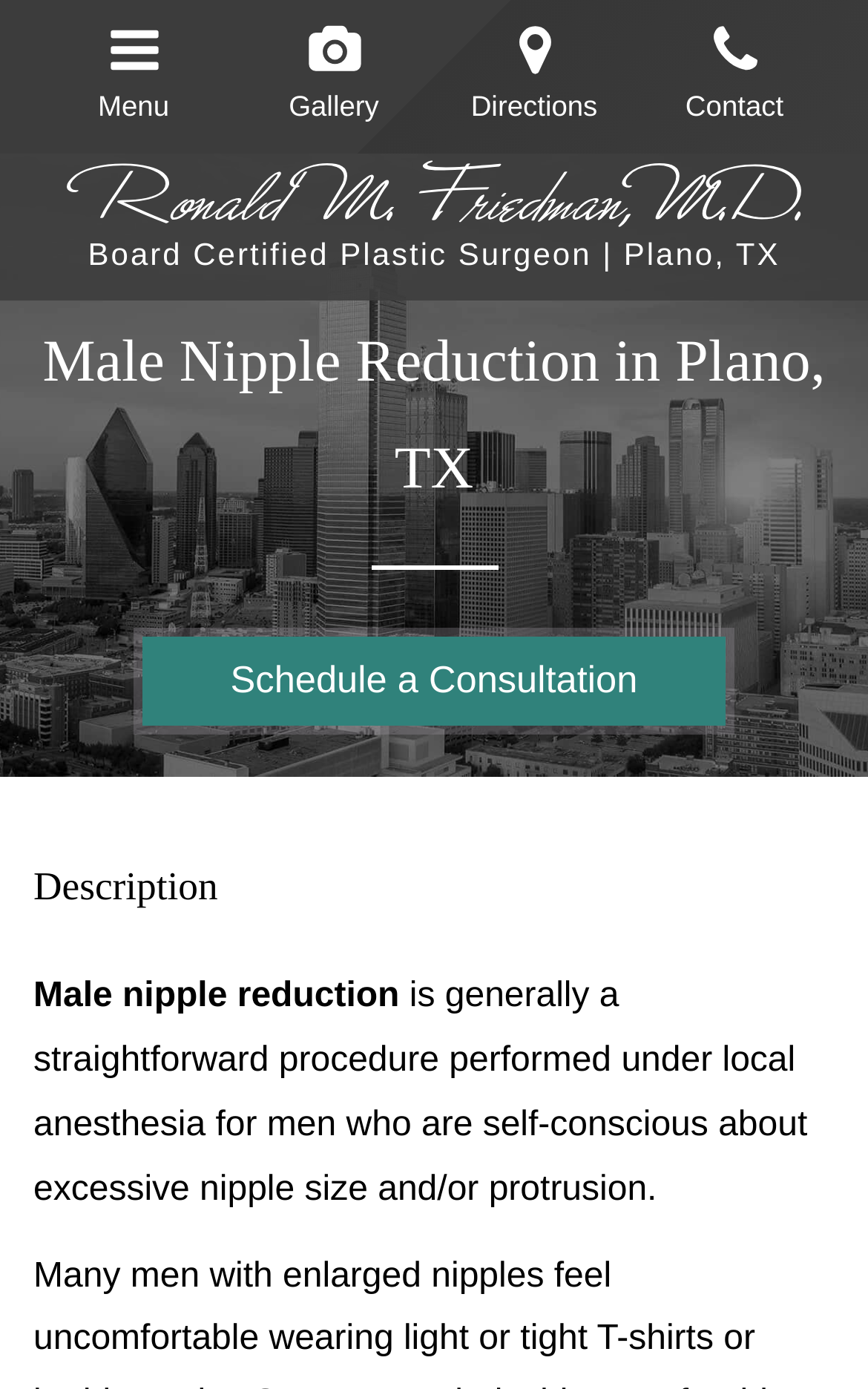Given the content of the image, can you provide a detailed answer to the question?
What is the location of the plastic surgeon's practice?

I found the answer by looking at the static text with the bounding box coordinates [0.101, 0.17, 0.899, 0.196] which describes the plastic surgeon as being 'Board Certified Plastic Surgeon | Plano, TX'.